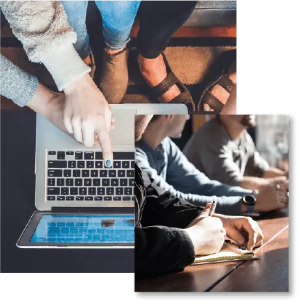Give a one-word or phrase response to the following question: What is the field of study emphasized in the image?

Cybersecurity